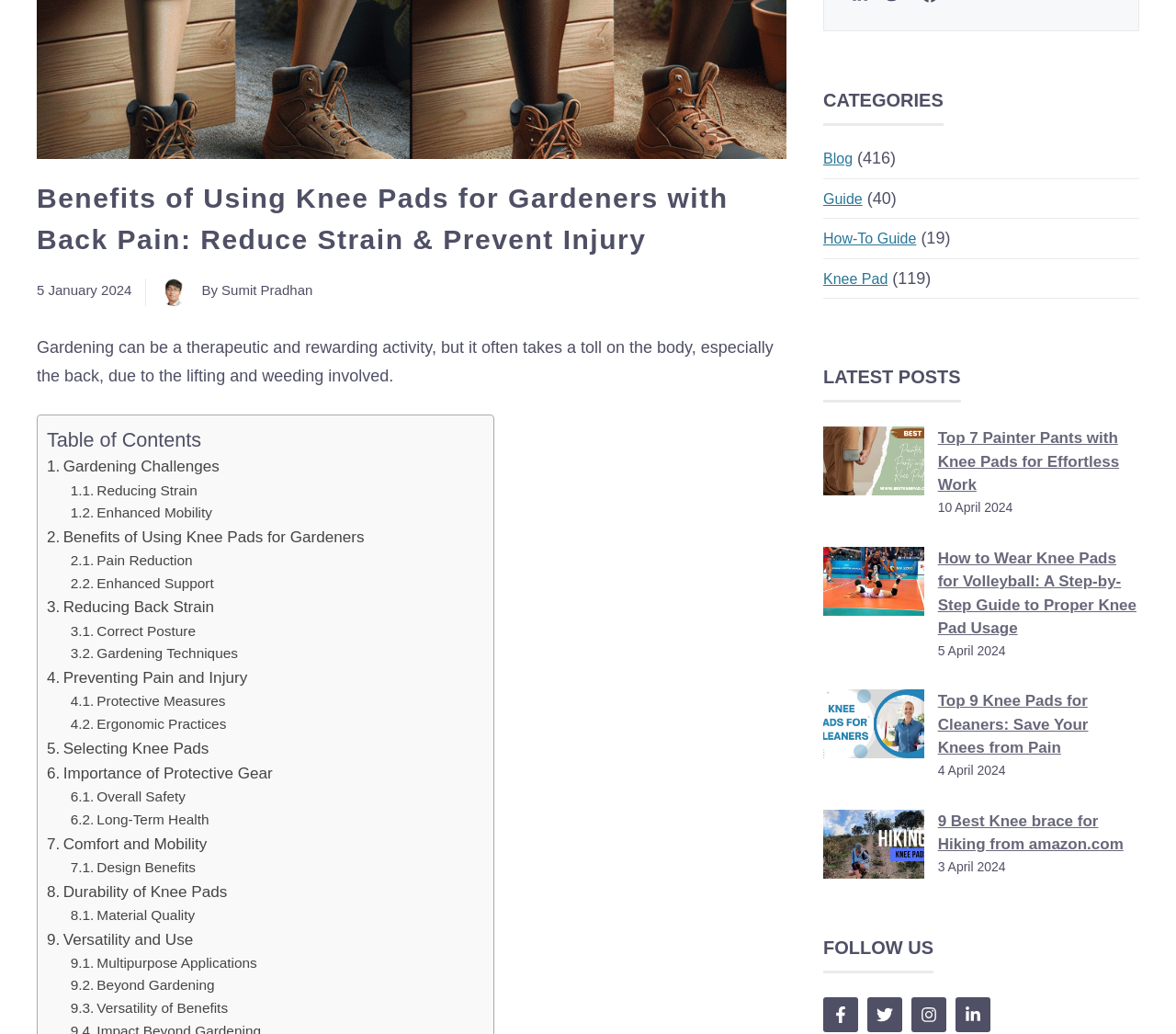Locate the UI element described as follows: "About Us". Return the bounding box coordinates as four float numbers between 0 and 1 in the order [left, top, right, bottom].

None